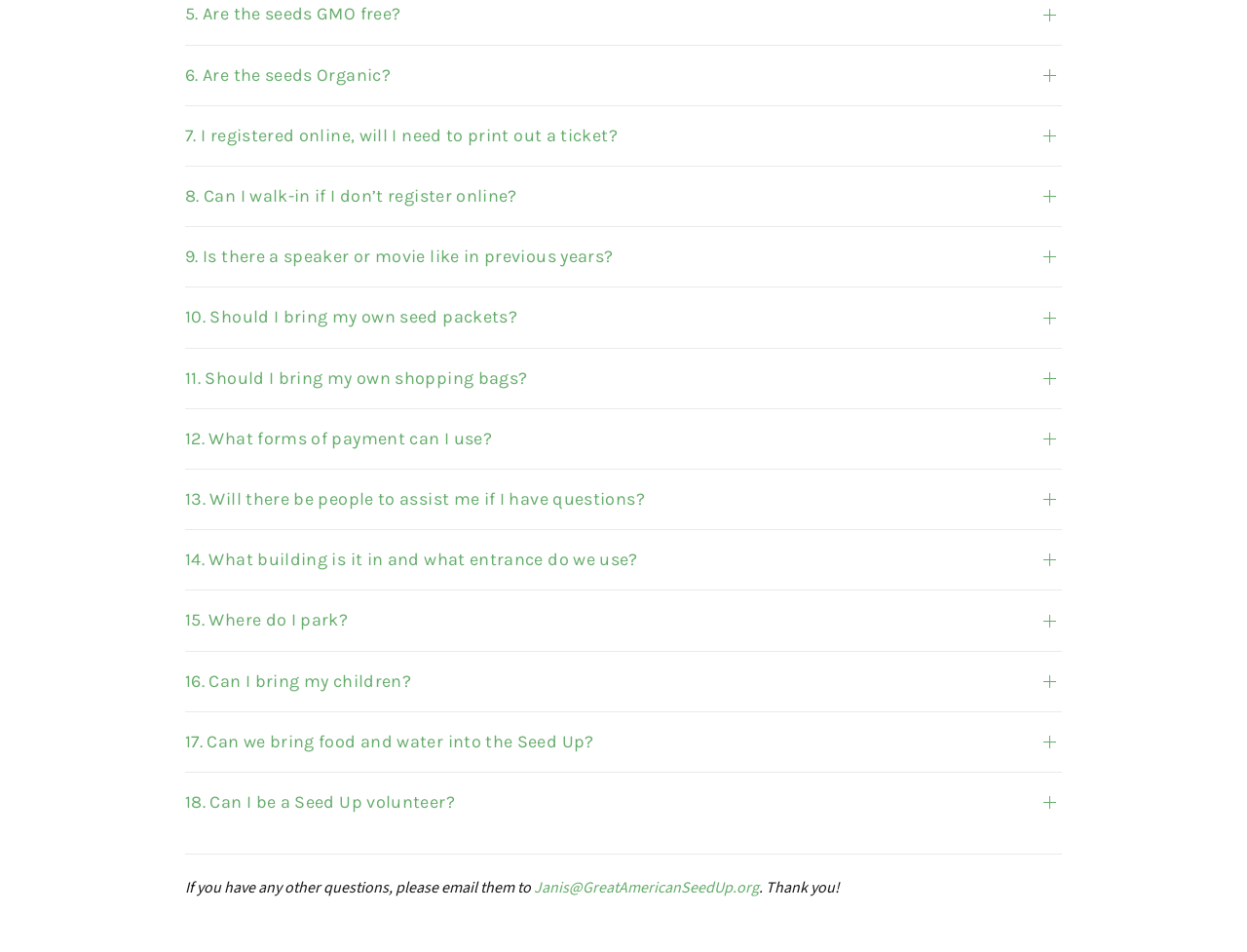Find and provide the bounding box coordinates for the UI element described with: "Catholic Sacrament of First Communion".

None